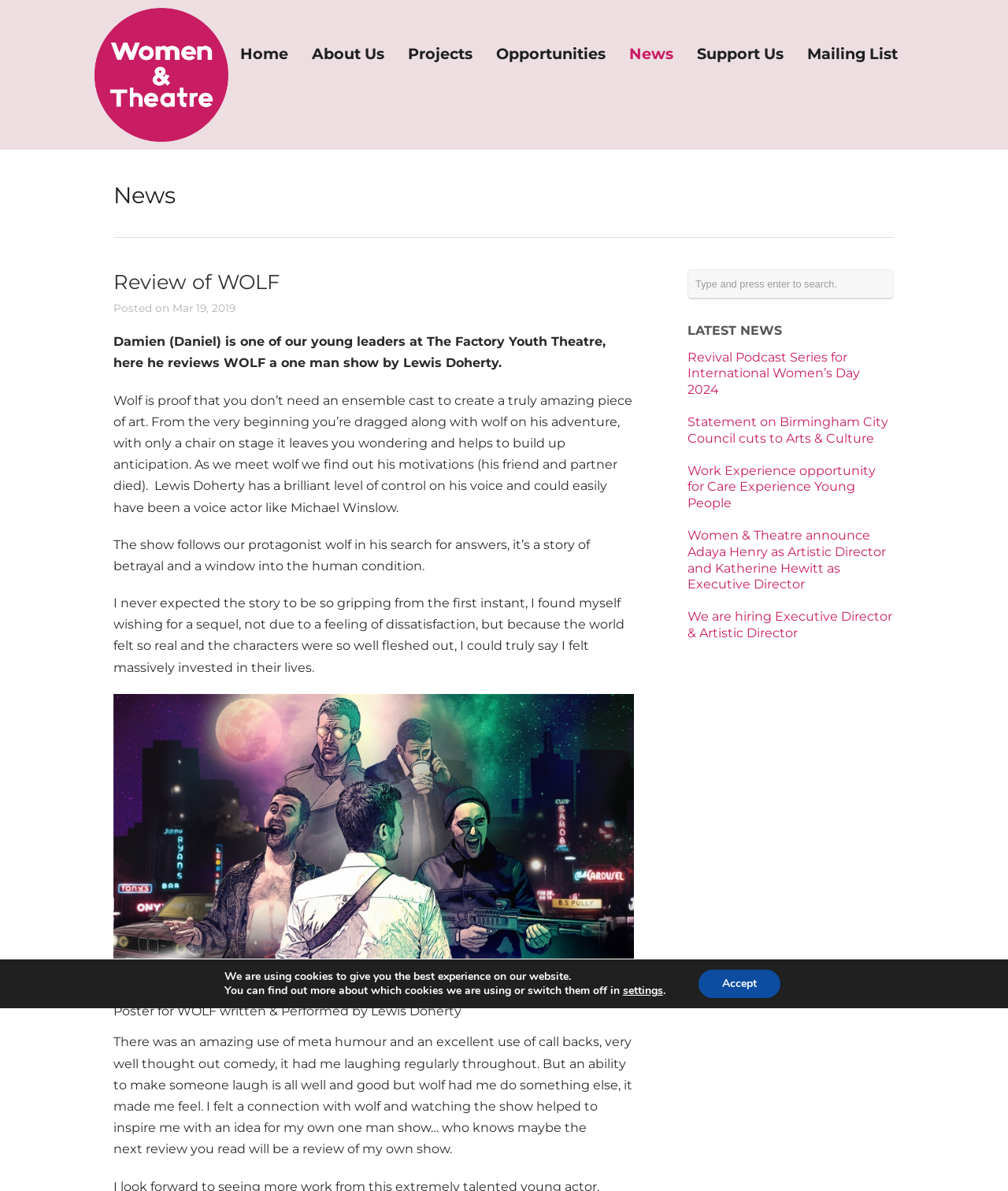Identify the bounding box for the described UI element: "alt="Women and Theatre"".

[0.094, 0.007, 0.227, 0.119]